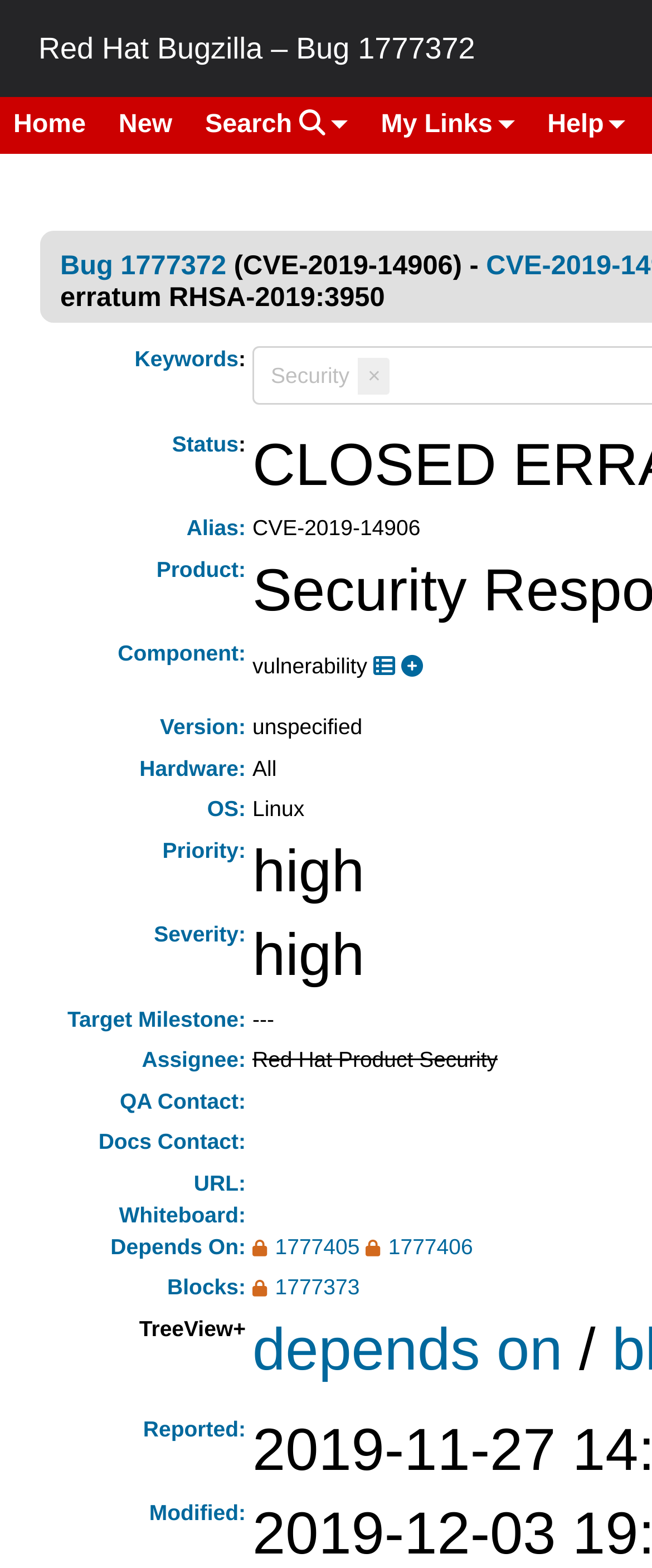Please find and report the bounding box coordinates of the element to click in order to perform the following action: "Search for bugs". The coordinates should be expressed as four float numbers between 0 and 1, in the format [left, top, right, bottom].

[0.294, 0.062, 0.554, 0.098]